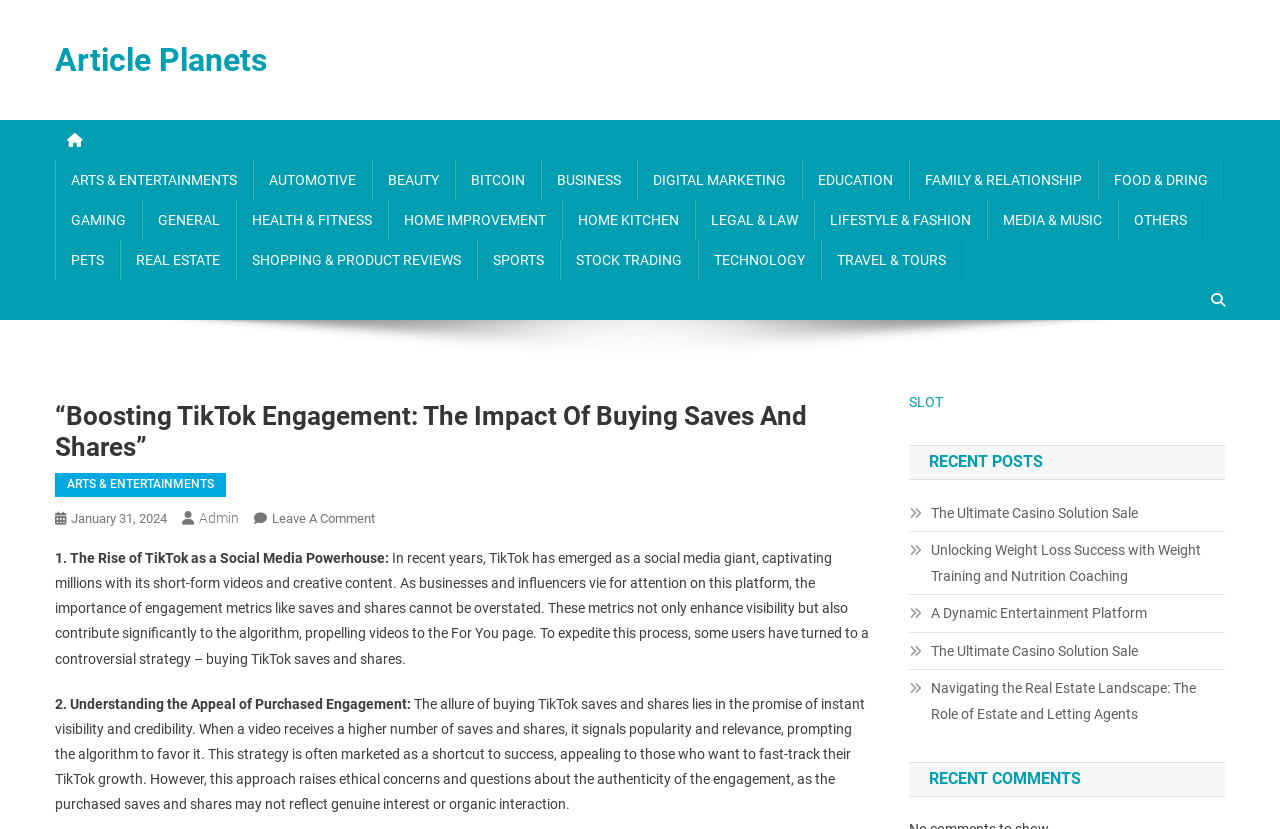Find and specify the bounding box coordinates that correspond to the clickable region for the instruction: "Click on the 'ARTS & ENTERTAINMENTS' link".

[0.043, 0.193, 0.198, 0.241]